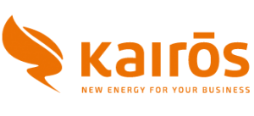What is the tagline of KAIROS?
Using the image as a reference, answer the question in detail.

The tagline 'NEW ENERGY FOR YOUR BUSINESS' is written below the company name, emphasizing the company's commitment to sustainable energy solutions.